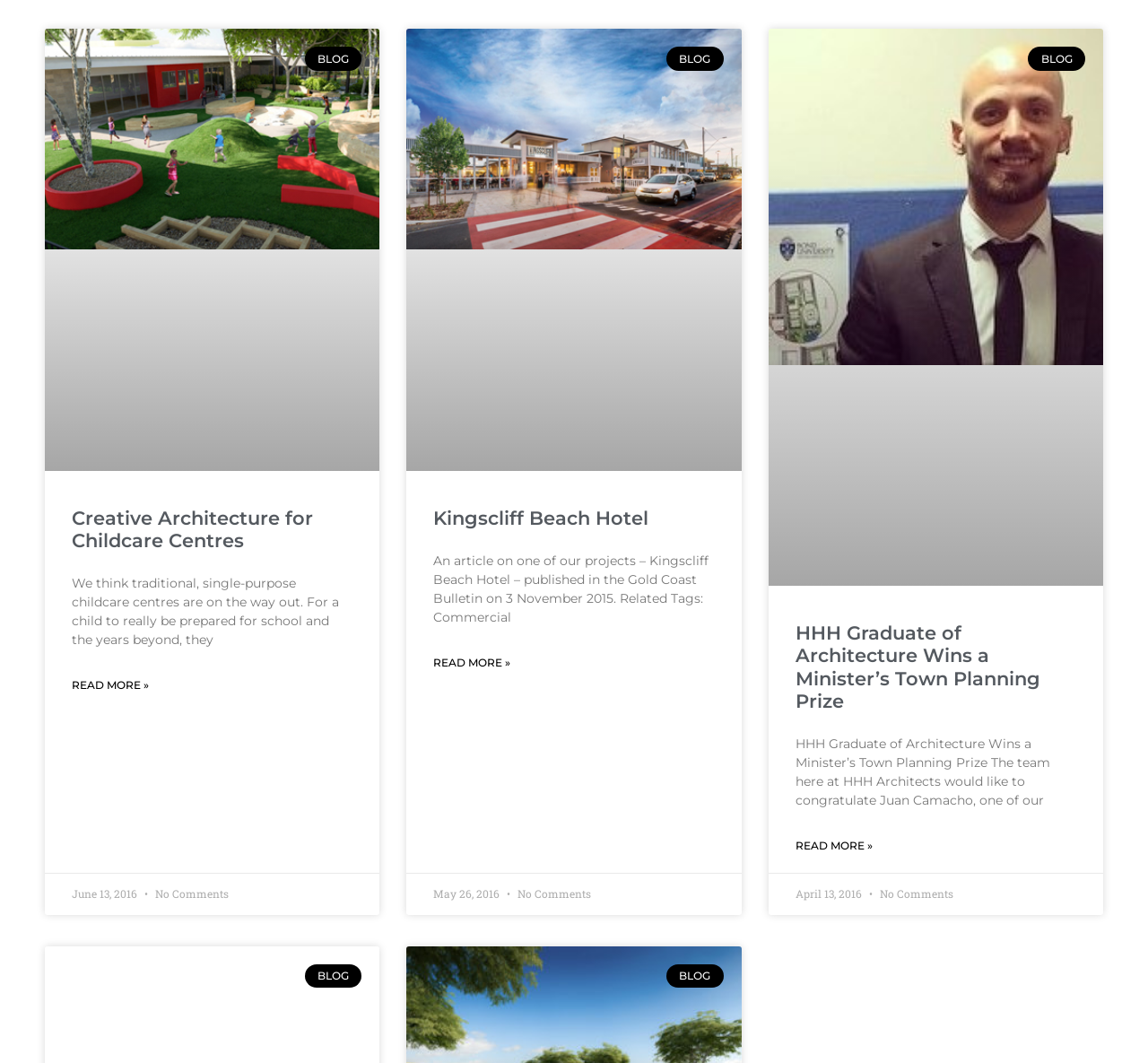Locate the UI element described by Radio and RF (13) in the provided webpage screenshot. Return the bounding box coordinates in the format (top-left x, top-left y, bottom-right x, bottom-right y), ensuring all values are between 0 and 1.

None